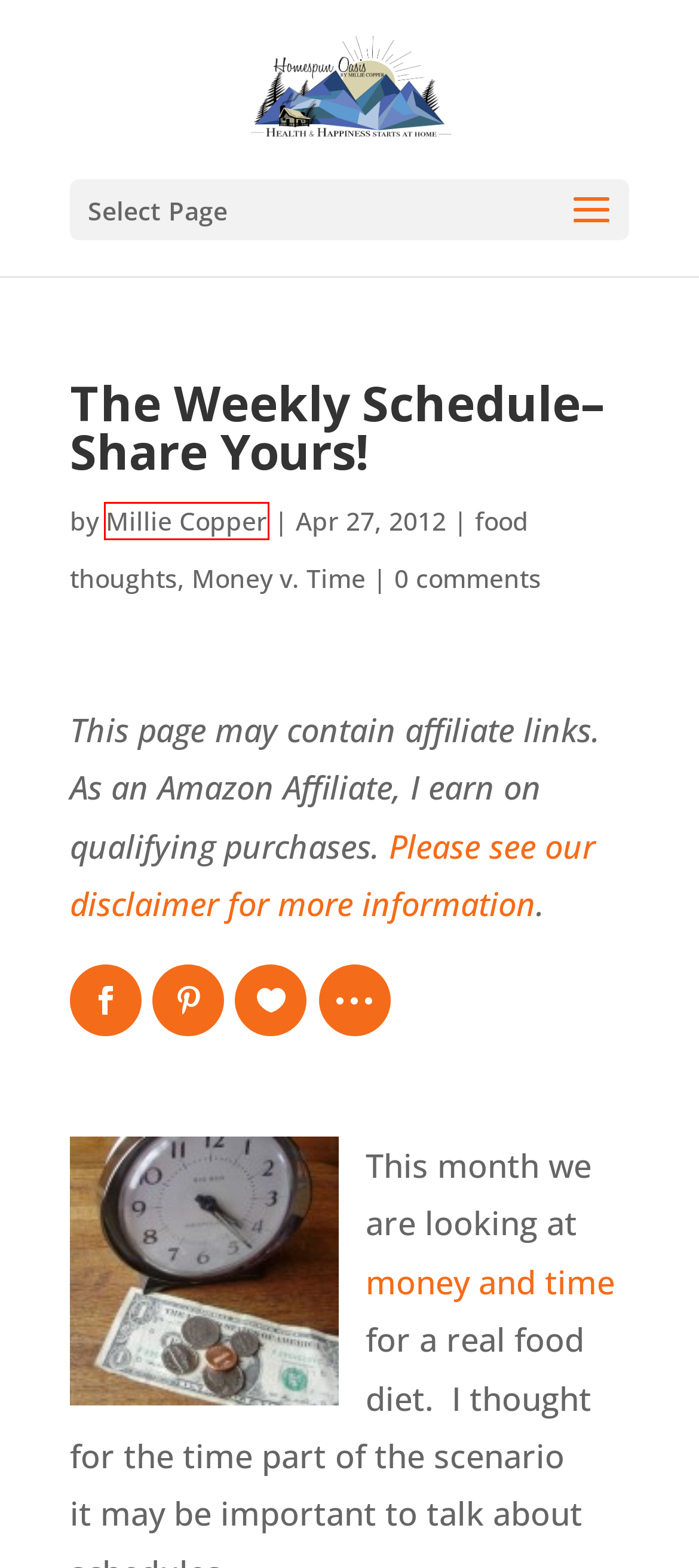Look at the screenshot of a webpage, where a red bounding box highlights an element. Select the best description that matches the new webpage after clicking the highlighted element. Here are the candidates:
A. Millie Copper, Author at Homespun Oasis by Millie Copper
B. Home - Homespun Oasis by Millie Copper
C. How To Read the In The October Fall World Series of Books - Homespun Oasis by Millie Copper
D. Money v. Time Archives - Homespun Oasis by Millie Copper
E. Home - Millie Copper
F. food thoughts Archives - Homespun Oasis by Millie Copper
G. Disclaimer - Homespun Oasis by Millie Copper
H. Homesteading - Homespun Oasis by Millie Copper

A